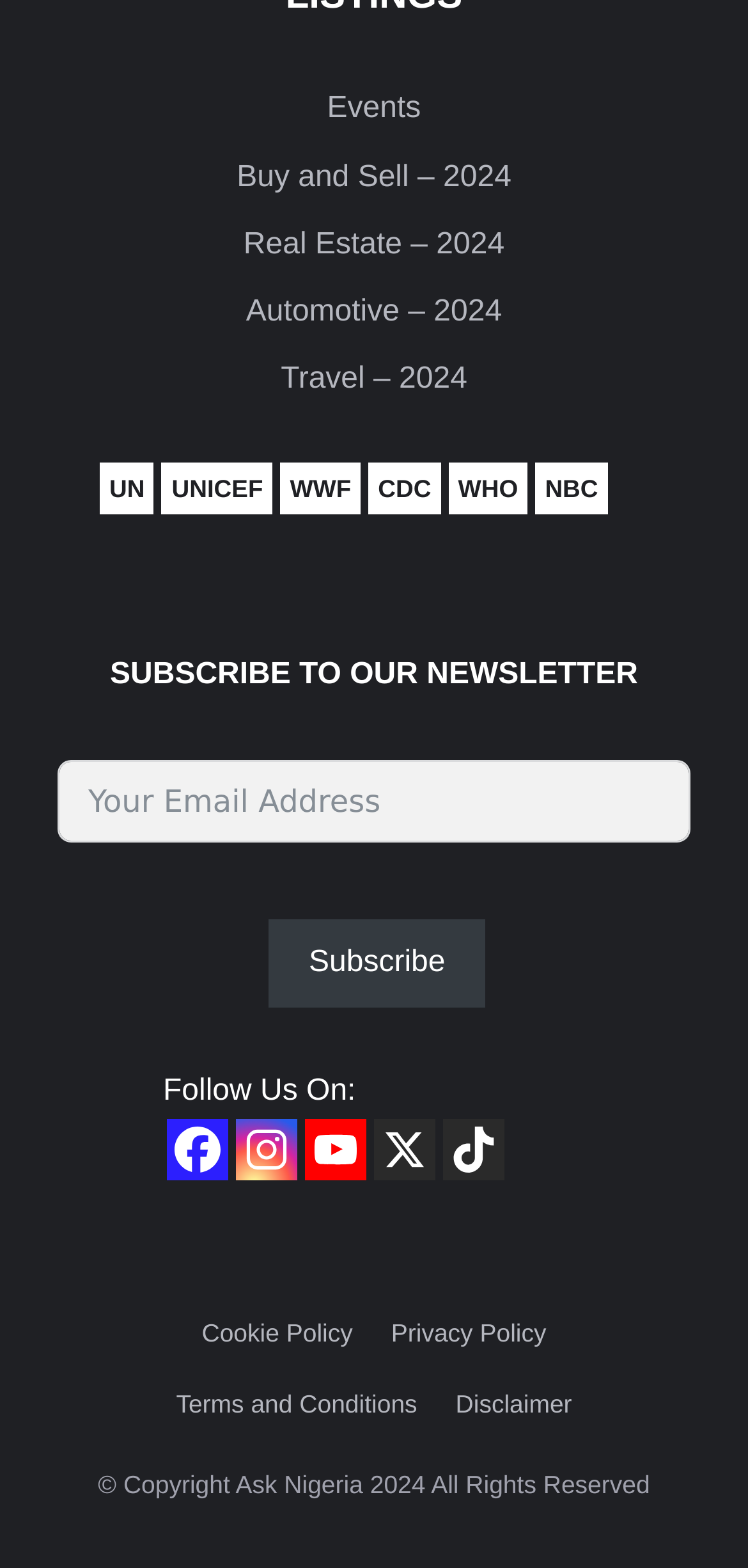Could you find the bounding box coordinates of the clickable area to complete this instruction: "Click on WHO"?

[0.612, 0.303, 0.693, 0.321]